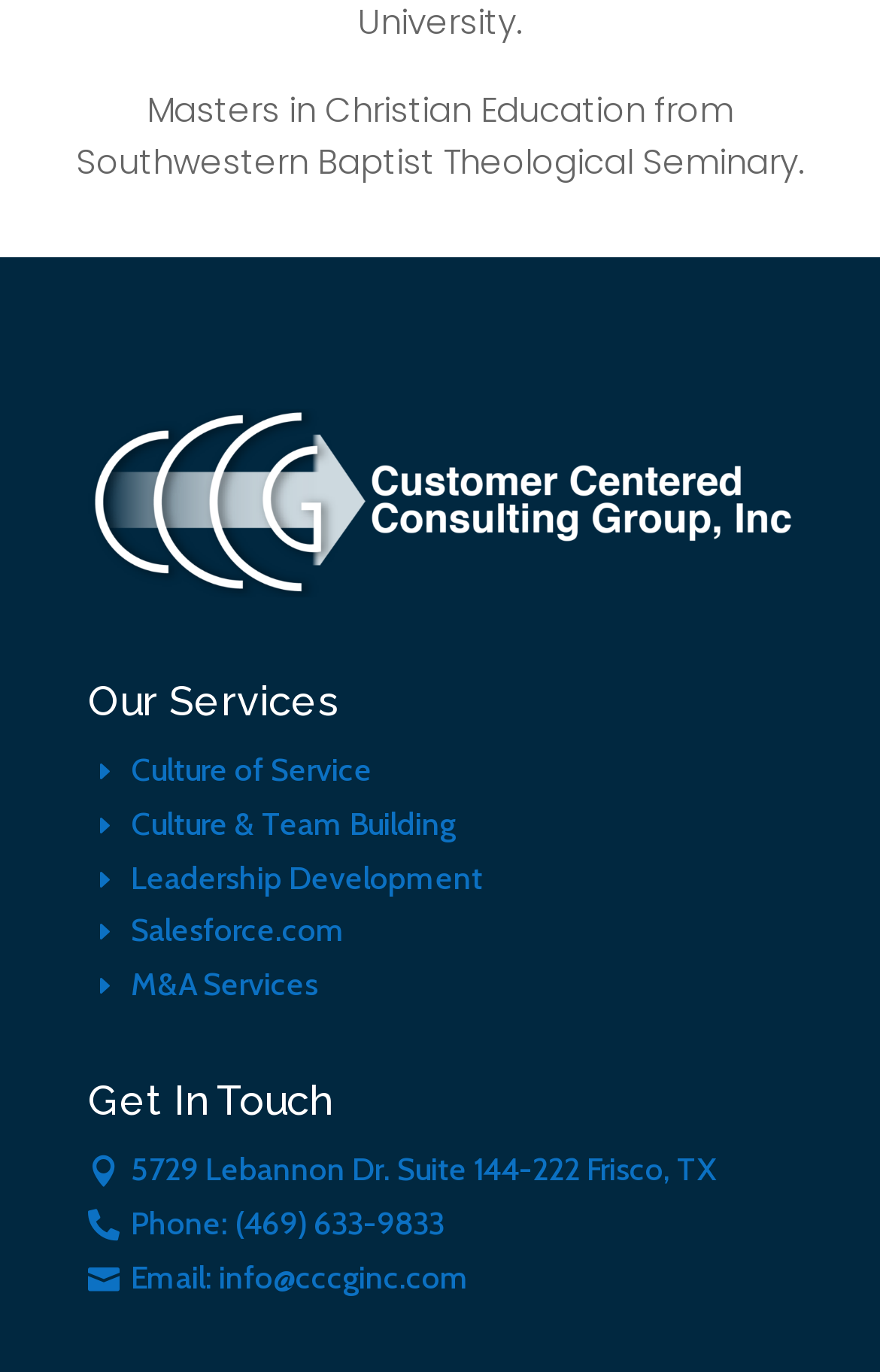Using the format (top-left x, top-left y, bottom-right x, bottom-right y), provide the bounding box coordinates for the described UI element. All values should be floating point numbers between 0 and 1: ESalesforce.com

[0.1, 0.66, 0.392, 0.699]